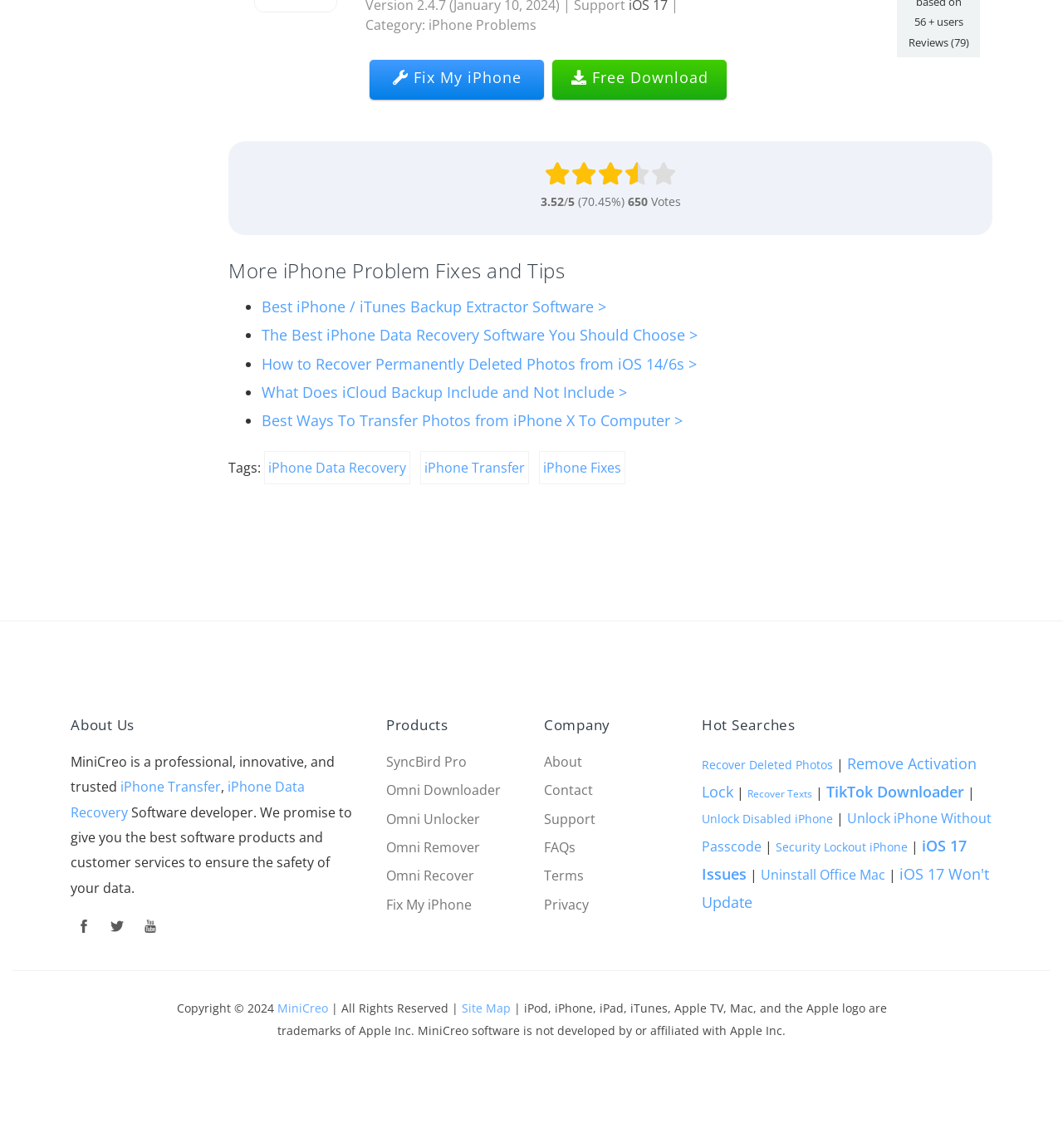Identify the bounding box coordinates of the area that should be clicked in order to complete the given instruction: "follow the link at the bottom". The bounding box coordinates should be four float numbers between 0 and 1, i.e., [left, top, right, bottom].

None